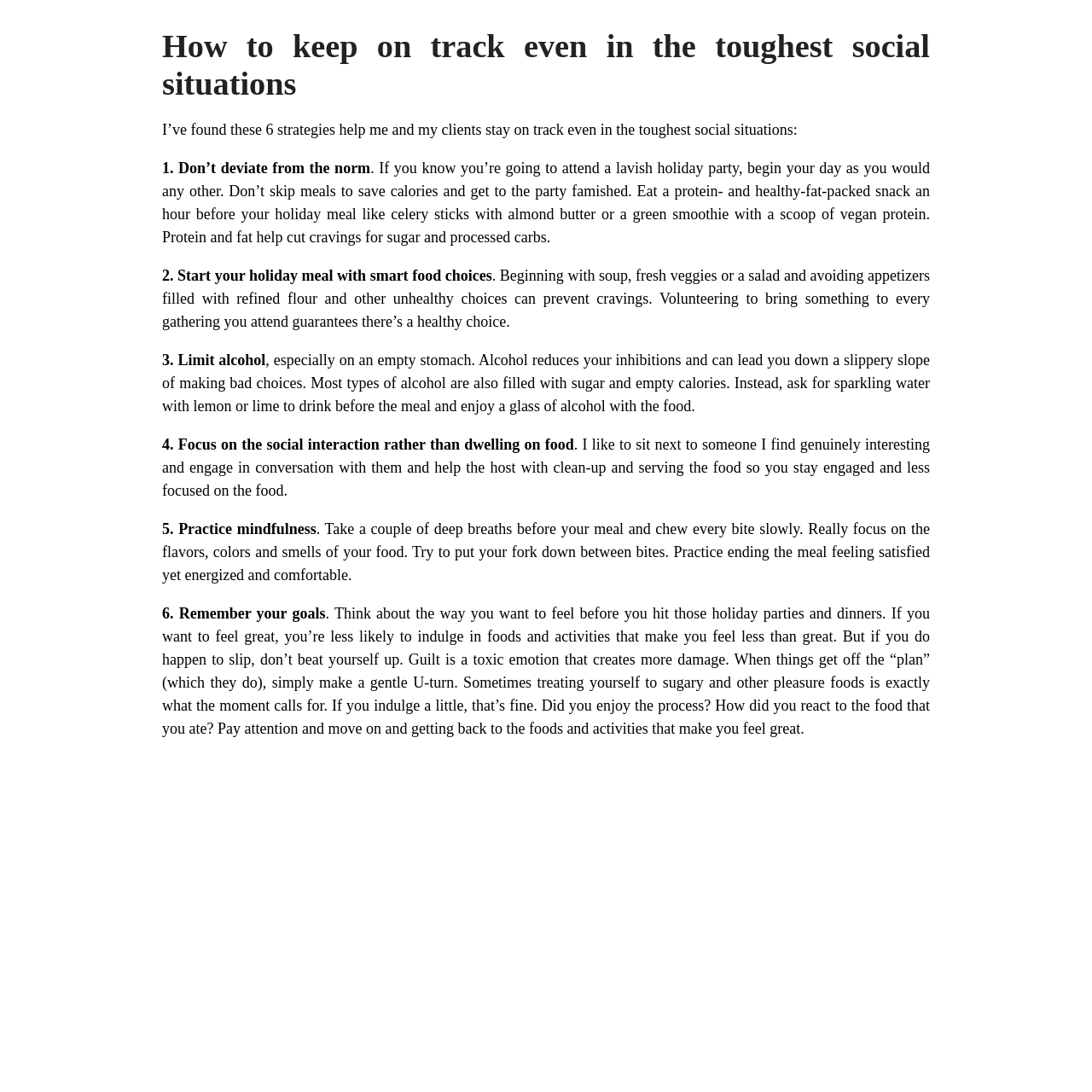How many strategies are provided to stay on track in social situations?
Look at the image and respond with a one-word or short phrase answer.

6